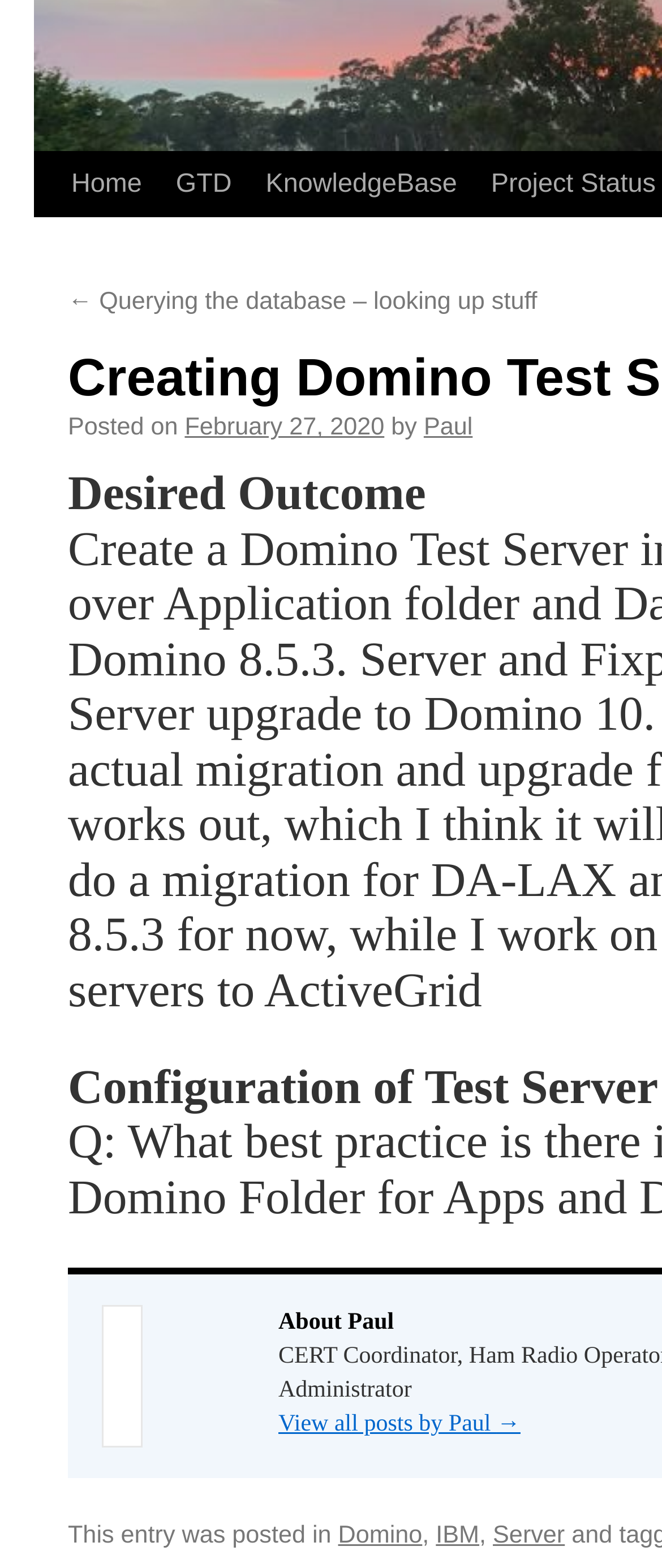Mark the bounding box of the element that matches the following description: "February 27, 2020".

[0.279, 0.264, 0.581, 0.282]